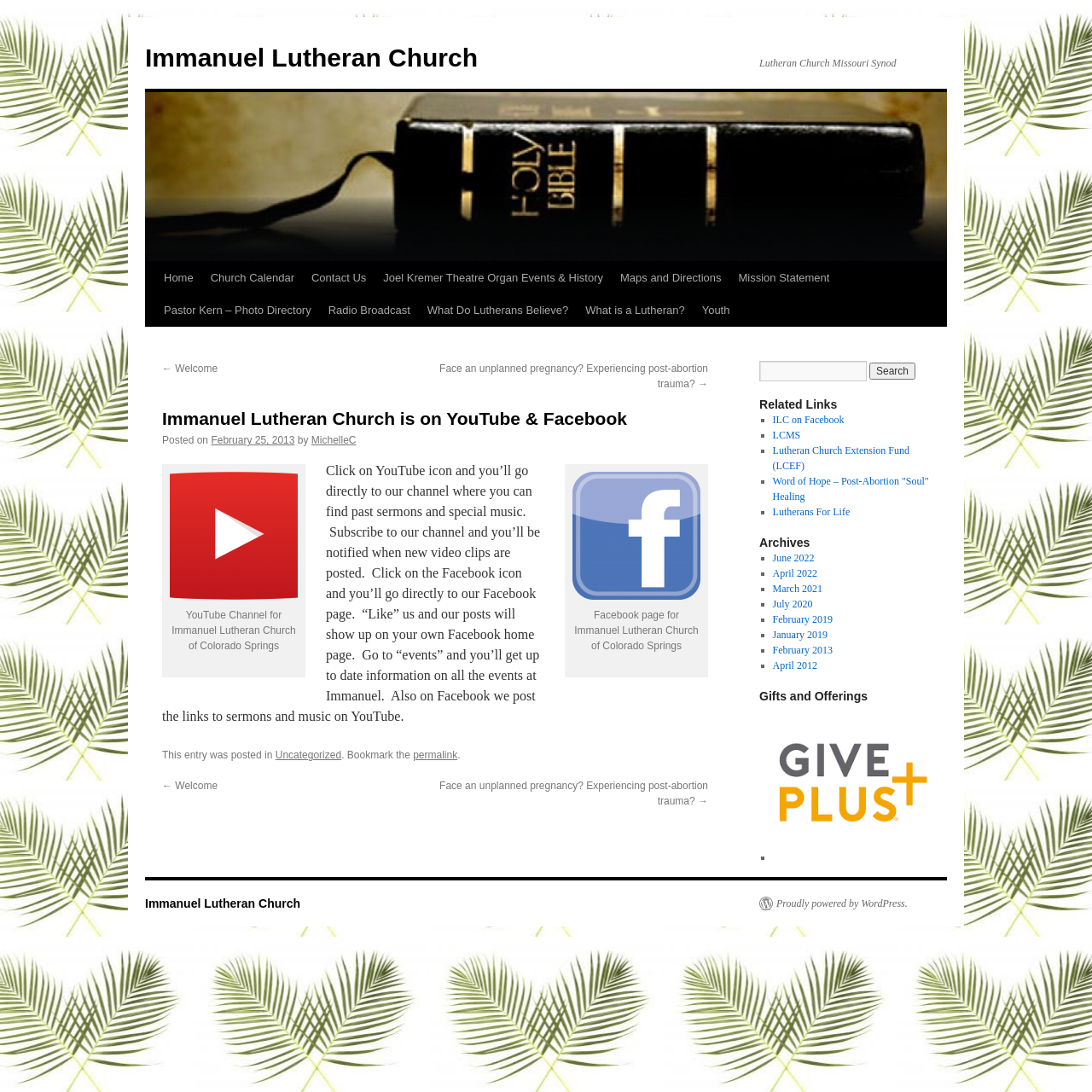Provide a thorough description of this webpage.

The webpage is about Immanuel Lutheran Church, which has a presence on YouTube and Facebook. At the top, there is a link to the church's website and a static text stating "Lutheran Church Missouri Synod". Below this, there is a navigation menu with links to various pages, including "Home", "Church Calendar", "Contact Us", and more.

The main content area is divided into two sections. On the left, there is a heading that reads "Immanuel Lutheran Church is on YouTube & Facebook" followed by a paragraph of text that explains how to access the church's YouTube channel and Facebook page. Below this, there are two links, one to the YouTube channel and one to the Facebook page, each accompanied by an image of the respective icon.

On the right, there is a section with a heading "Related Links" that lists several links to other websites, including the church's Facebook page, LCMS, and Lutheran Church Extension Fund (LCEF). Below this, there is an "Archives" section that lists links to past months, from June 2022 to April 2012.

At the bottom of the page, there is a section with a heading "Gifts and Offerings" that contains a link to "Give+" with an accompanying image. Finally, there is a footer section with links to the church's website and a statement that the site is powered by WordPress.